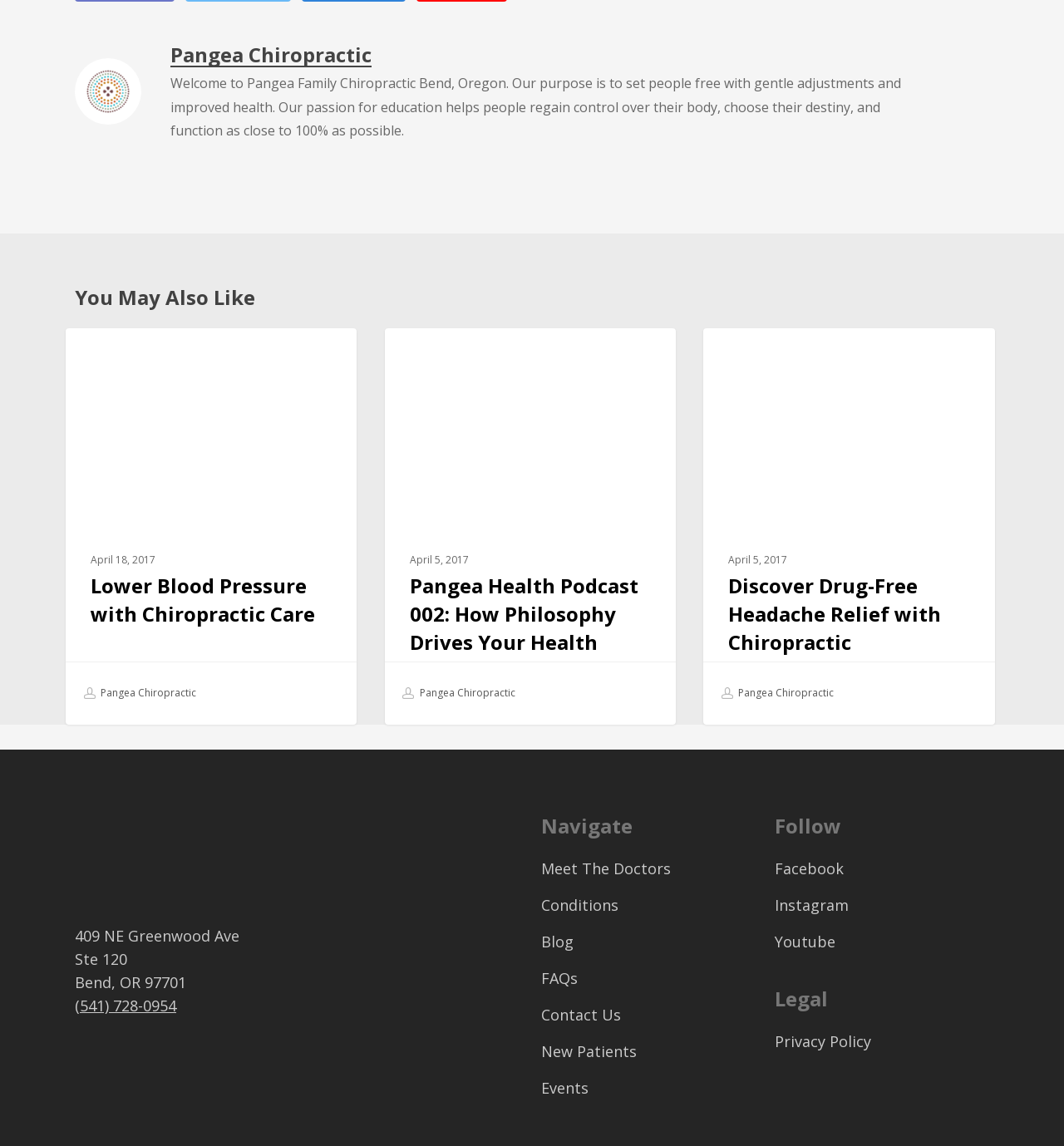Please answer the following question using a single word or phrase: What is the purpose of Pangea Family Chiropractic?

To set people free with gentle adjustments and improved health